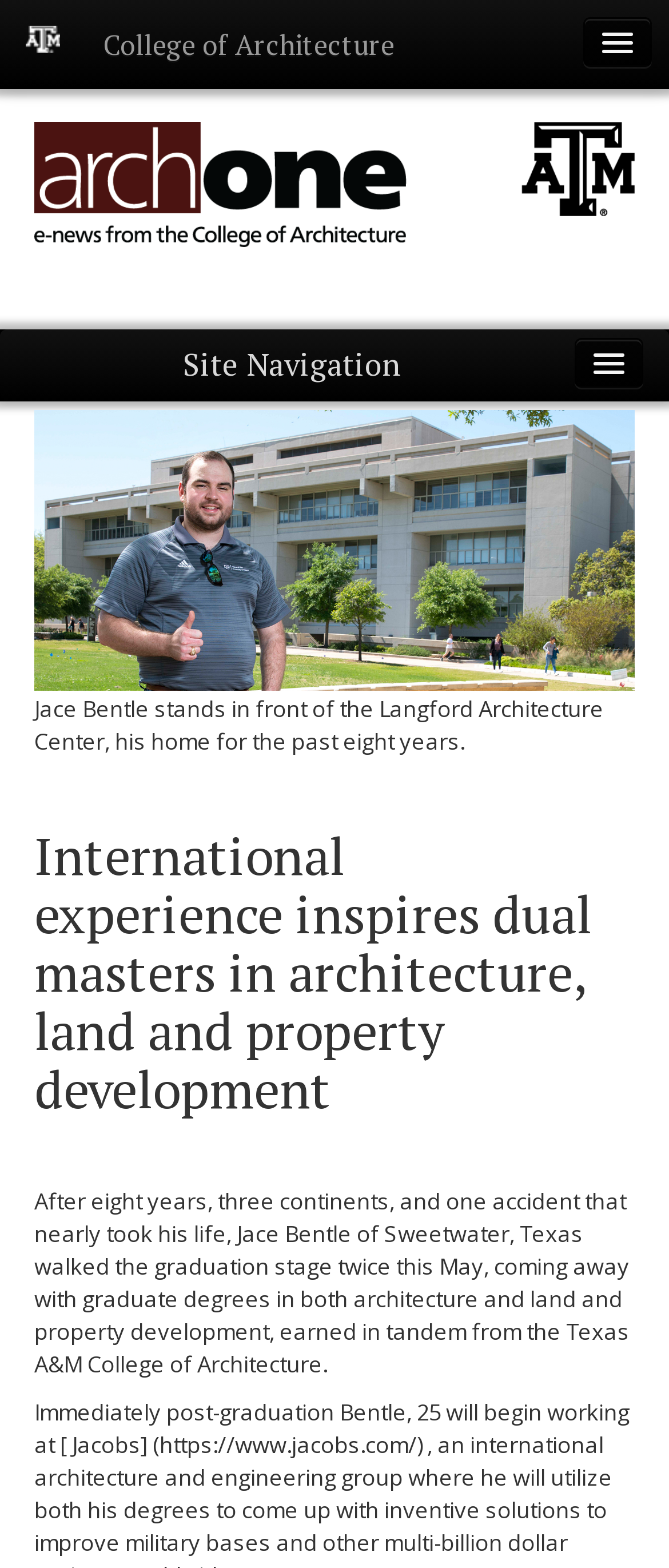Provide a short answer to the following question with just one word or phrase: What is the name of the building where Jace Bentle stands in the photo?

Langford Architecture Center